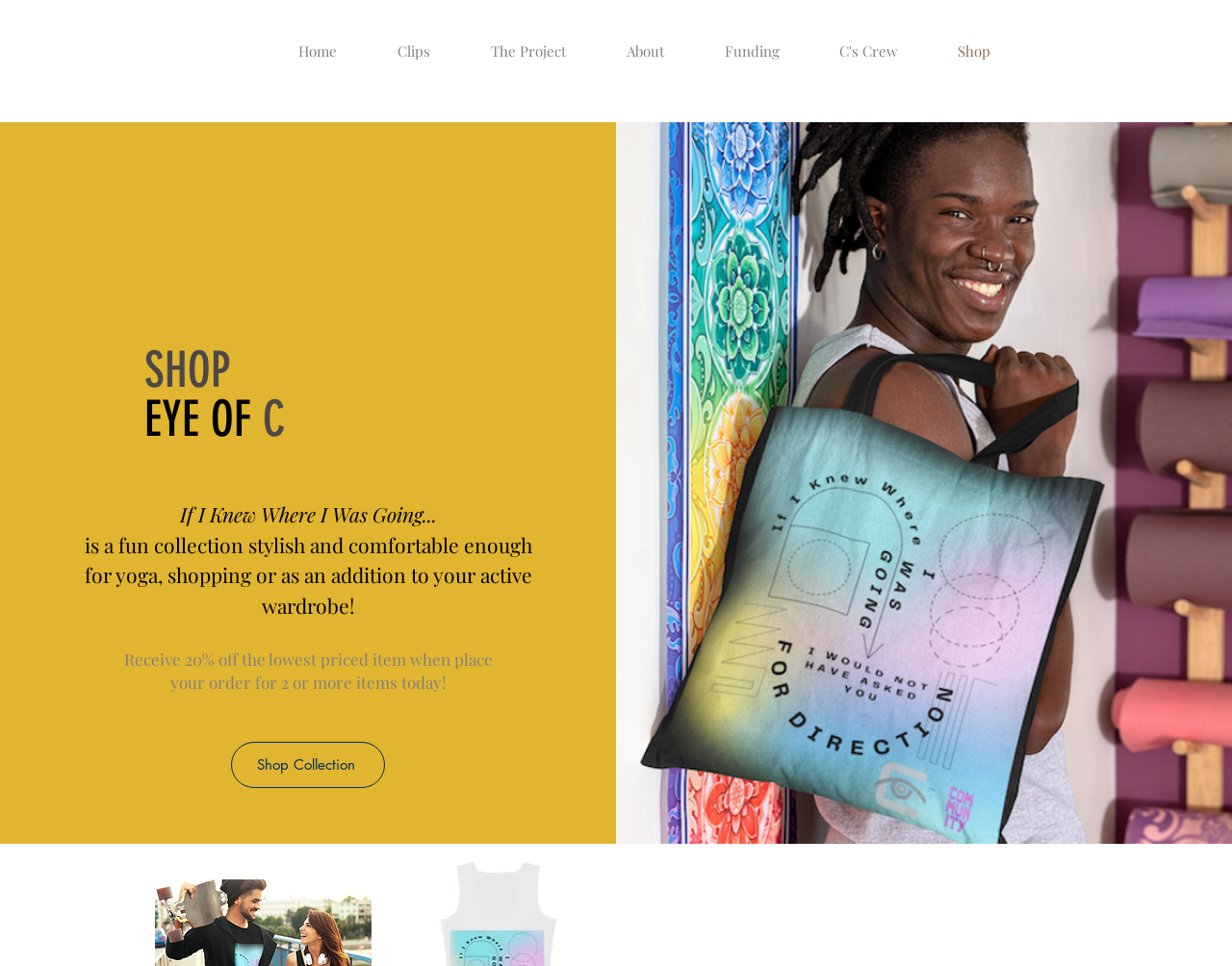Please find the bounding box coordinates of the clickable region needed to complete the following instruction: "View more details about the publication". The bounding box coordinates must consist of four float numbers between 0 and 1, i.e., [left, top, right, bottom].

None